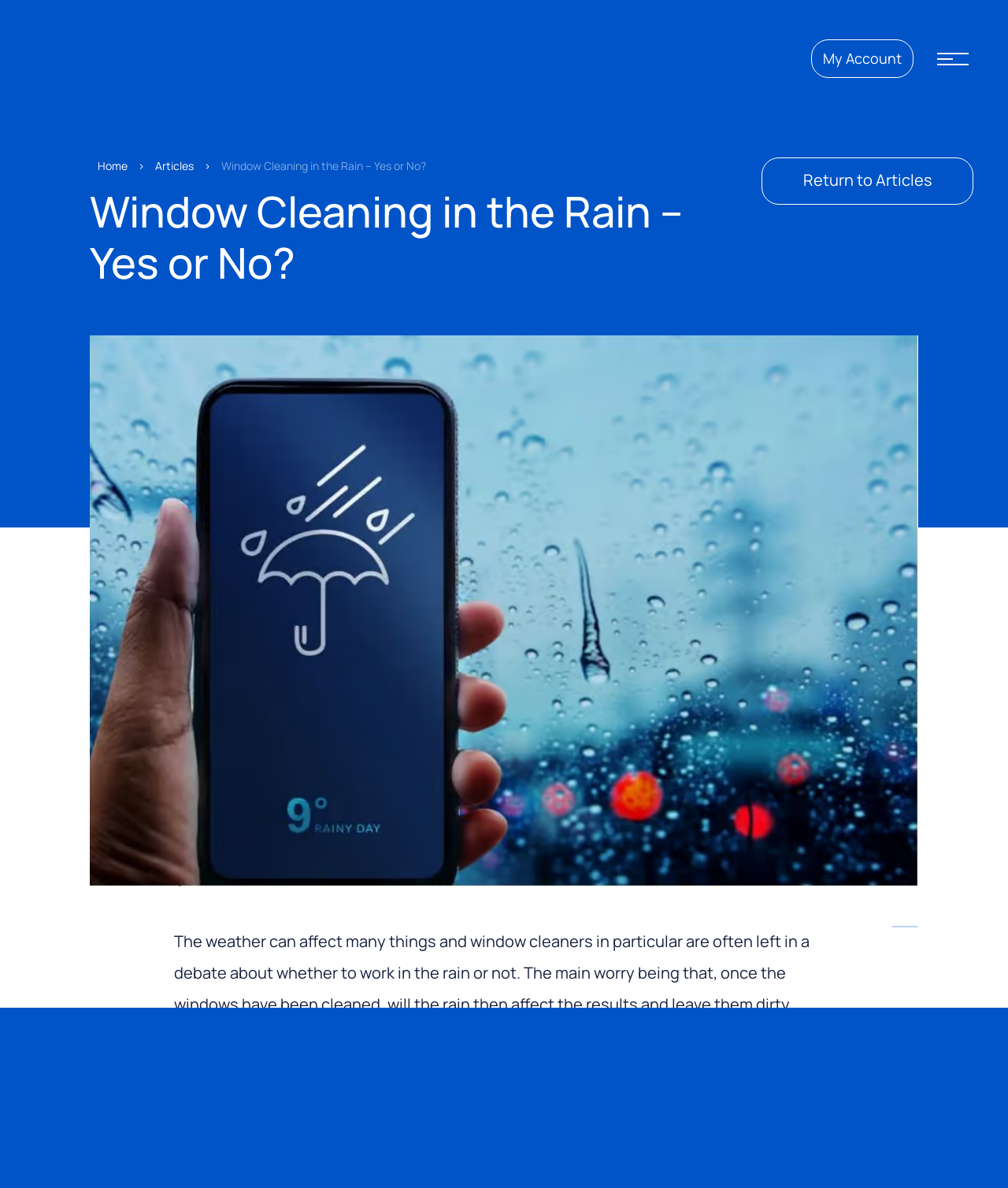Using a single word or phrase, answer the following question: 
What is the purpose of the article?

To help make a decision